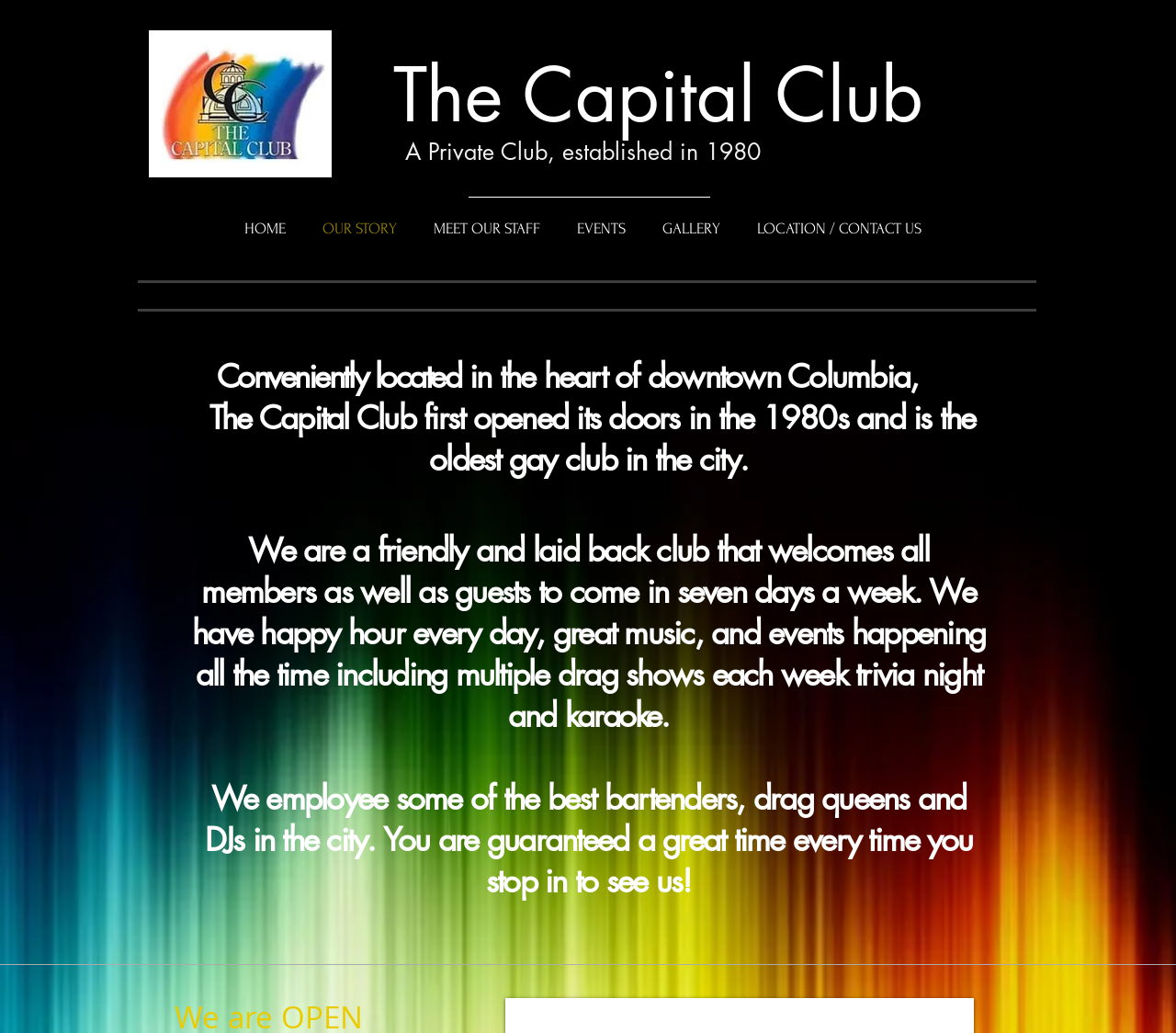Give an in-depth explanation of the webpage layout and content.

The webpage is about The Capital Club, a private club established in 1980. At the top left corner, there is a logo image of the club, which is also a link. Next to the logo, the club's name "The Capital Club" is displayed in a heading. Below the logo, there is a brief description of the club, stating that it is a private club established in 1980.

On the top navigation bar, there are six links: "HOME", "OUR STORY", "MEET OUR STAFF", "EVENTS", "GALLERY", and "LOCATION / CONTACT US". These links are aligned horizontally and take up most of the top section of the page.

The main content of the page is a long paragraph that describes the club's atmosphere and activities. The text is divided into three sections, with the first section describing the club's location and history. The second section mentions the club's welcoming nature and daily events, including happy hour, music, and drag shows. The third section highlights the club's staff, including bartenders, drag queens, and DJs, and guarantees a great time for visitors.

There is also a large image at the top right corner of the page, which is not described but takes up a significant amount of space. Overall, the webpage has a simple layout with a focus on the club's description and navigation links.